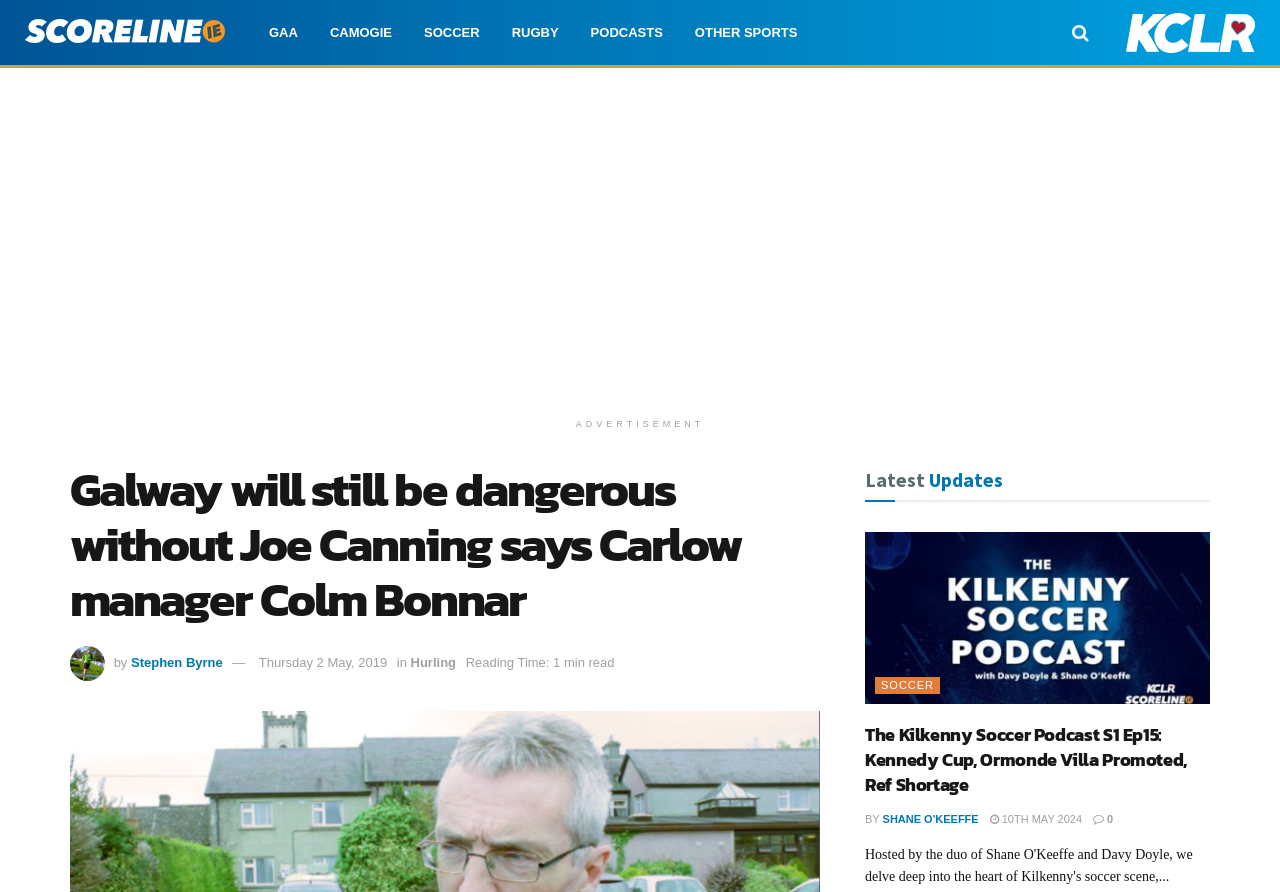Offer a comprehensive description of the webpage’s content and structure.

The webpage appears to be a sports news article page. At the top, there is a horizontal navigation menu with links to different sports categories, including GAA, Camogie, Soccer, Rugby, Podcasts, and Other Sports. On the top-right corner, there is a link to Scoreline.ie with an accompanying image. Next to it, there is another link to KCLR with an image.

Below the navigation menu, there is a large advertisement iframe that spans almost the entire width of the page. Above the advertisement, there is a heading that reads "Galway will still be dangerous without Joe Canning says Carlow manager Colm Bonnar". This heading is followed by an image of Stephen Byrne, the author of the article, and a link to his name.

The article itself is divided into sections. The main section has a heading that reads "Galway will still be dangerous without Joe Canning says Carlow manager Colm Bonnar" and is accompanied by a link to the article's category, Hurling, and a link to the publication date, Thursday 2 May, 2019. There is also a static text that reads "Reading Time: 1 min read".

On the right side of the page, there is a section titled "Latest Updates" with a heading. This section contains links to other articles, including a podcast episode and another article with a heading that reads "The Kilkenny Soccer Podcast S1 Ep15: Kennedy Cup, Ormonde Villa Promoted, Ref Shortage". Each of these links has an accompanying image. The section also includes links to the authors' names and publication dates.